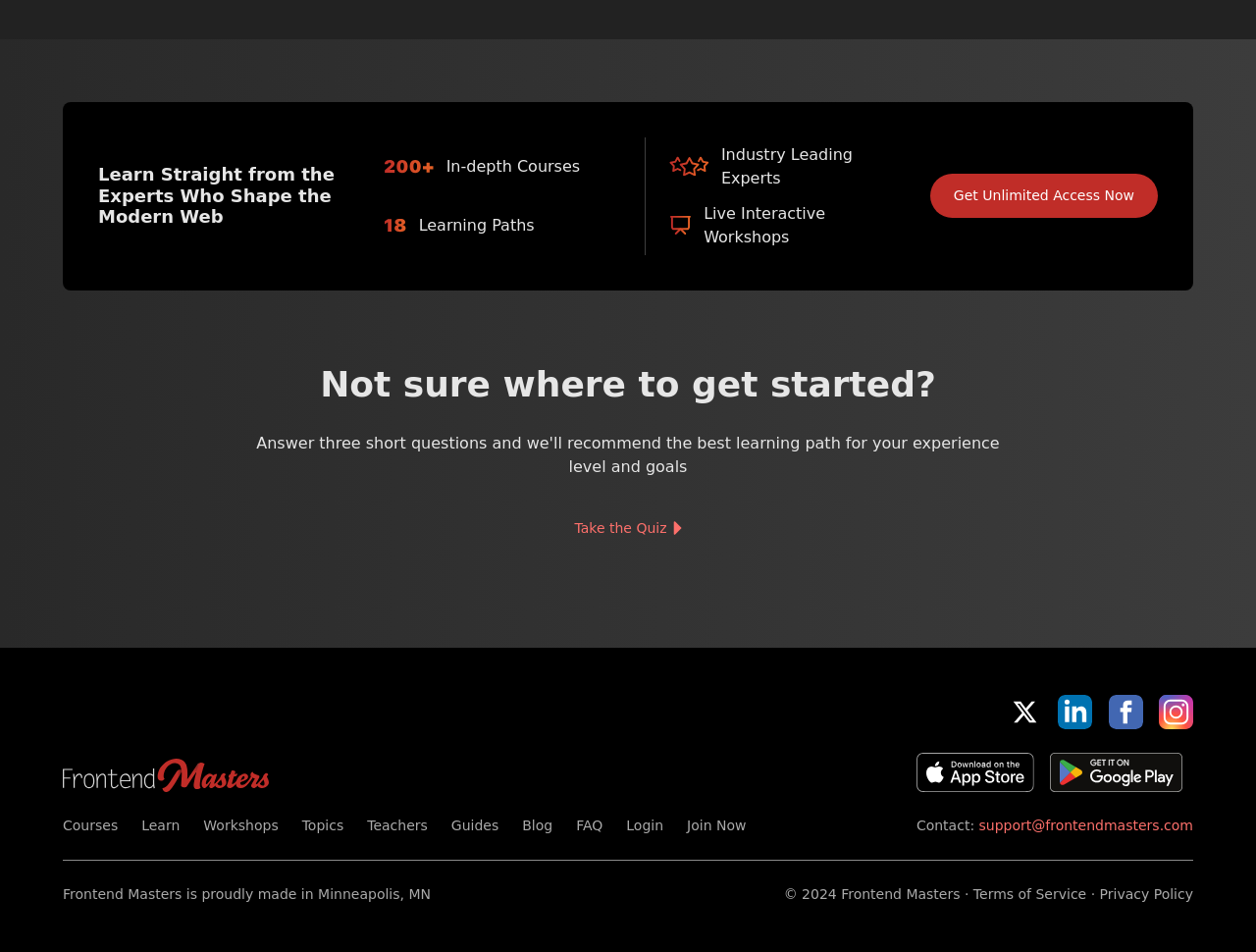Please identify the bounding box coordinates of the element I need to click to follow this instruction: "make a donation".

None